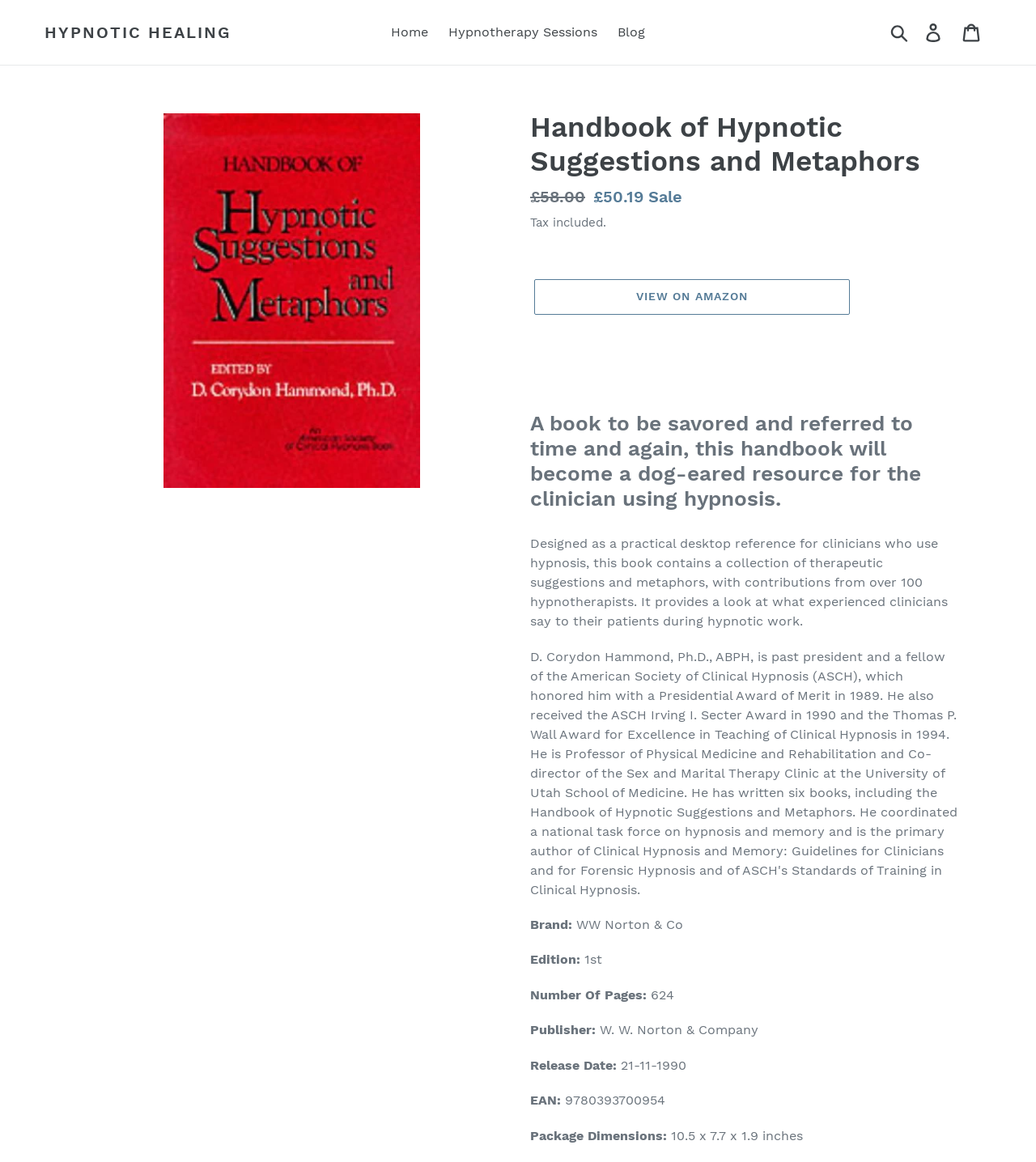Generate the main heading text from the webpage.

Handbook of Hypnotic Suggestions and Metaphors